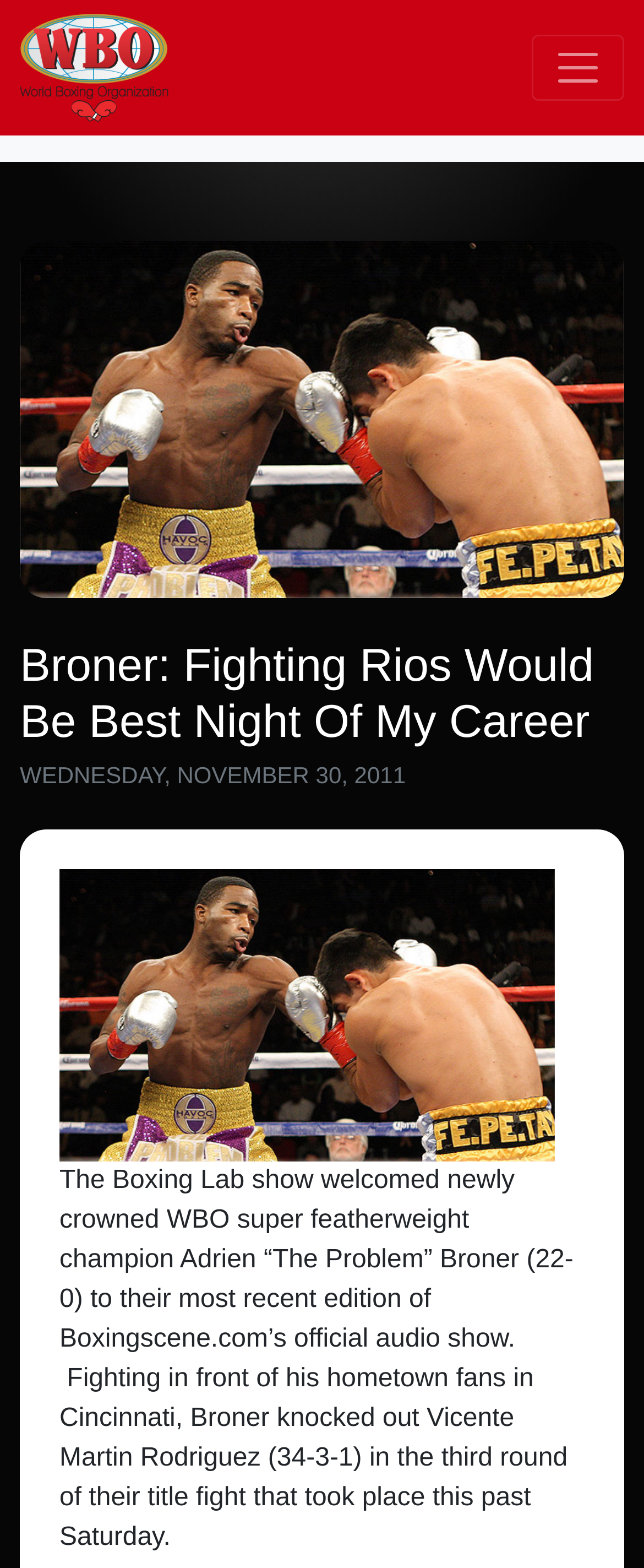Please respond in a single word or phrase: 
What is the location of the title fight?

Cincinnati